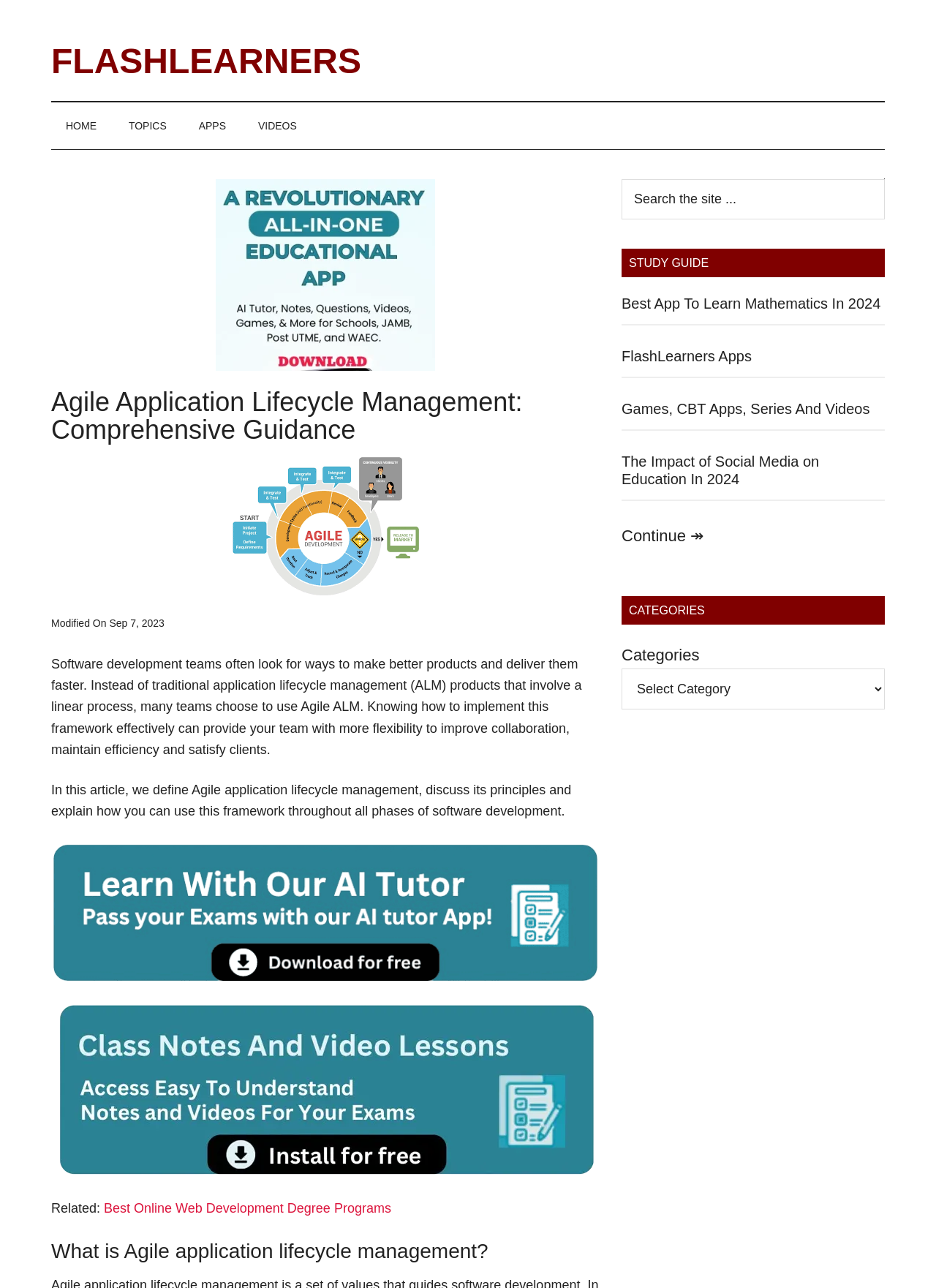What is the category of the article 'Best App To Learn Mathematics In 2024'?
Use the information from the image to give a detailed answer to the question.

The article 'Best App To Learn Mathematics In 2024' is listed under the 'STUDY GUIDE' category in the primary sidebar, indicating that it belongs to this category.